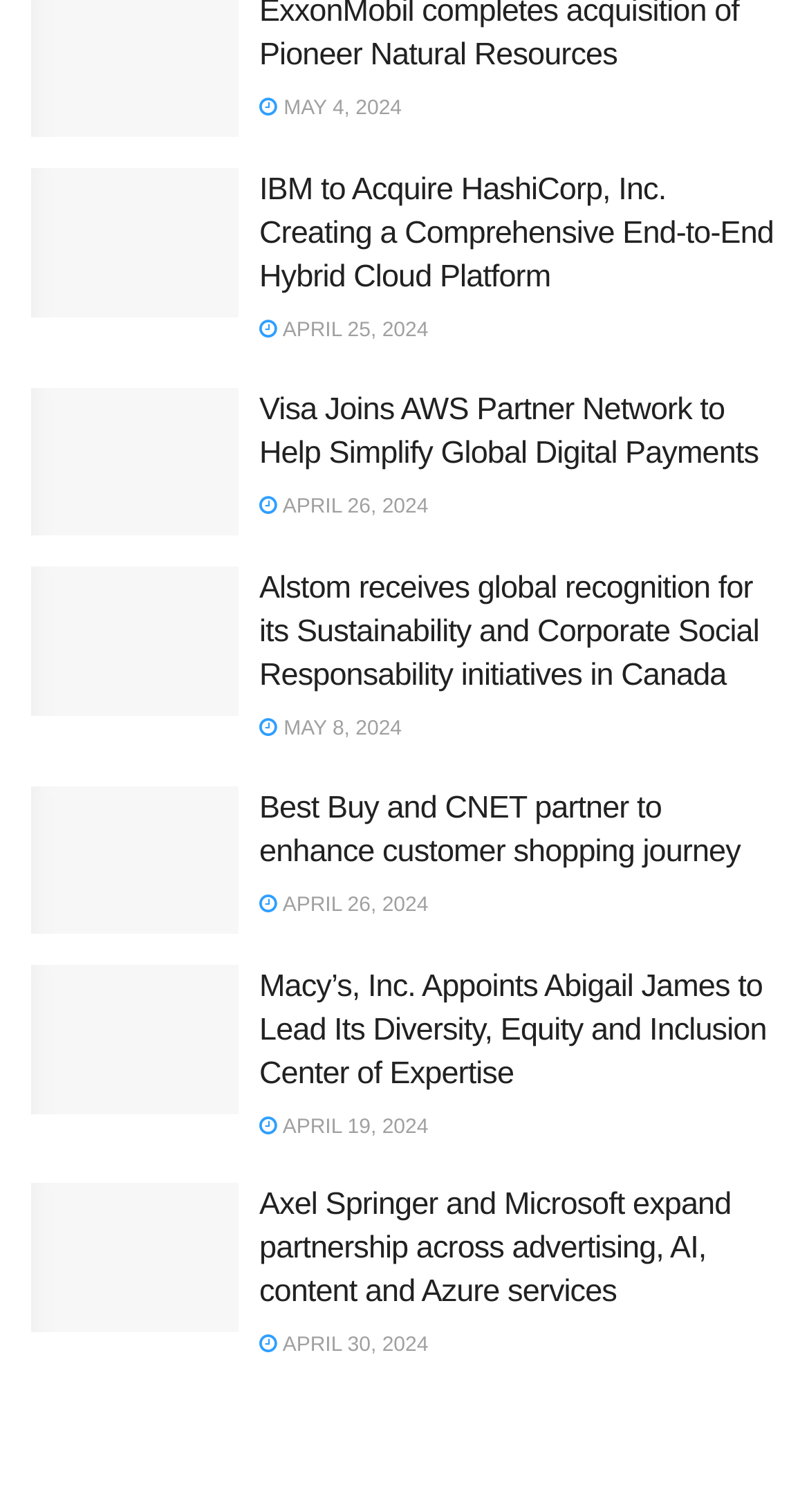Point out the bounding box coordinates of the section to click in order to follow this instruction: "View February articles".

None